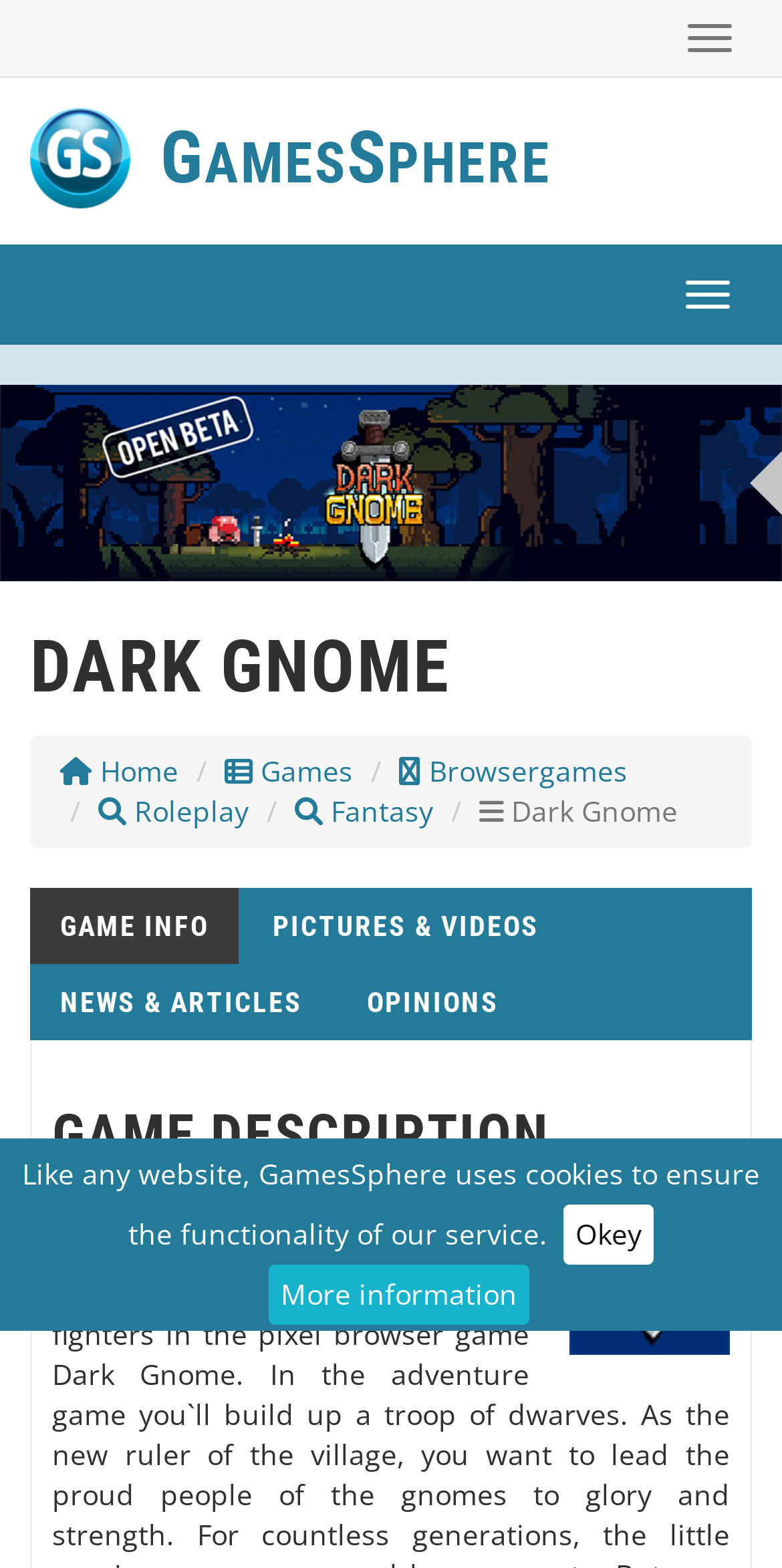Locate the bounding box coordinates of the UI element described by: "Roleplay". The bounding box coordinates should consist of four float numbers between 0 and 1, i.e., [left, top, right, bottom].

[0.126, 0.505, 0.318, 0.529]